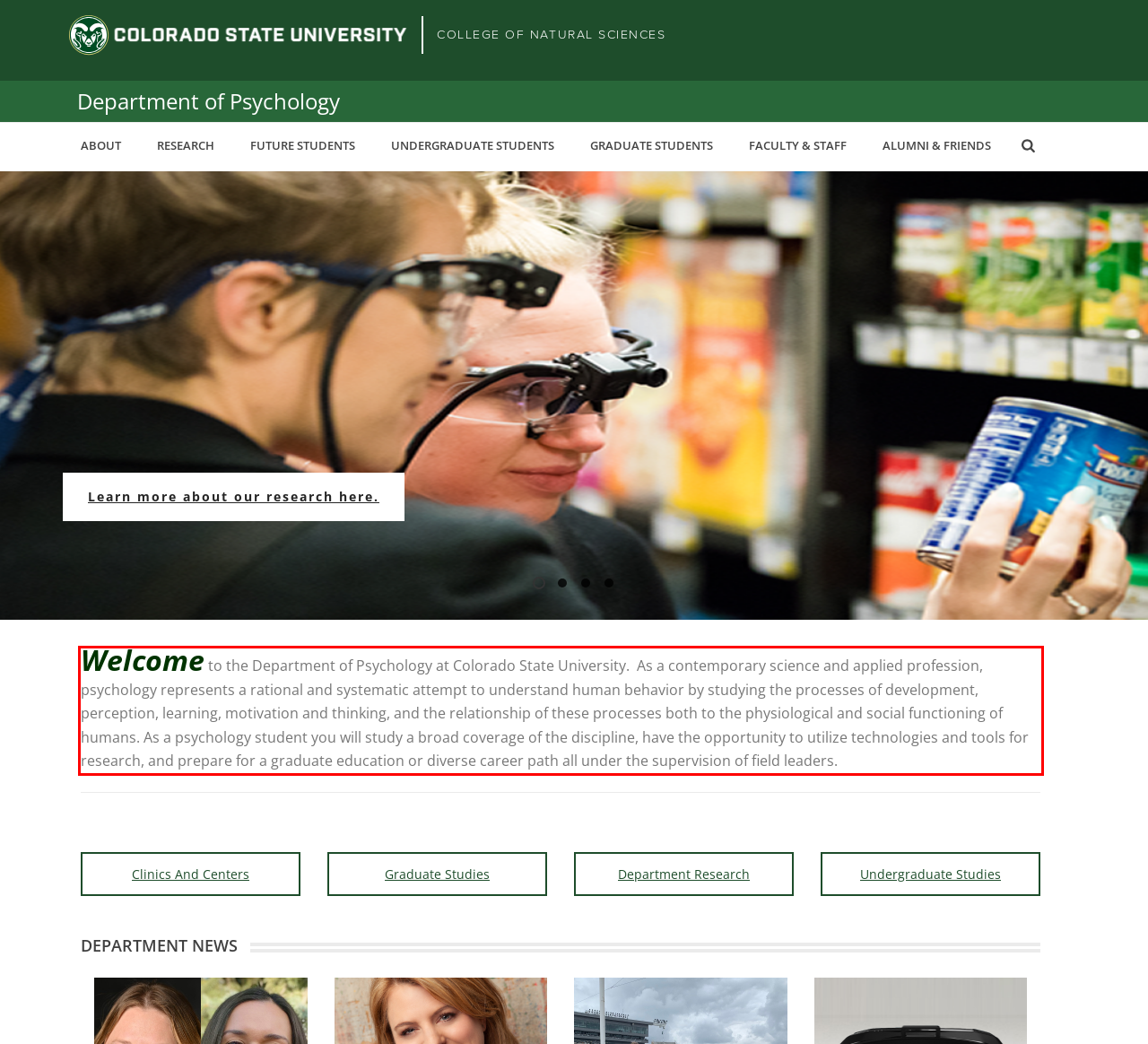Look at the webpage screenshot and recognize the text inside the red bounding box.

Welcome to the Department of Psychology at Colorado State University. As a contemporary science and applied profession, psychology represents a rational and systematic attempt to understand human behavior by studying the processes of development, perception, learning, motivation and thinking, and the relationship of these processes both to the physiological and social functioning of humans. As a psychology student you will study a broad coverage of the discipline, have the opportunity to utilize technologies and tools for research, and prepare for a graduate education or diverse career path all under the supervision of field leaders.